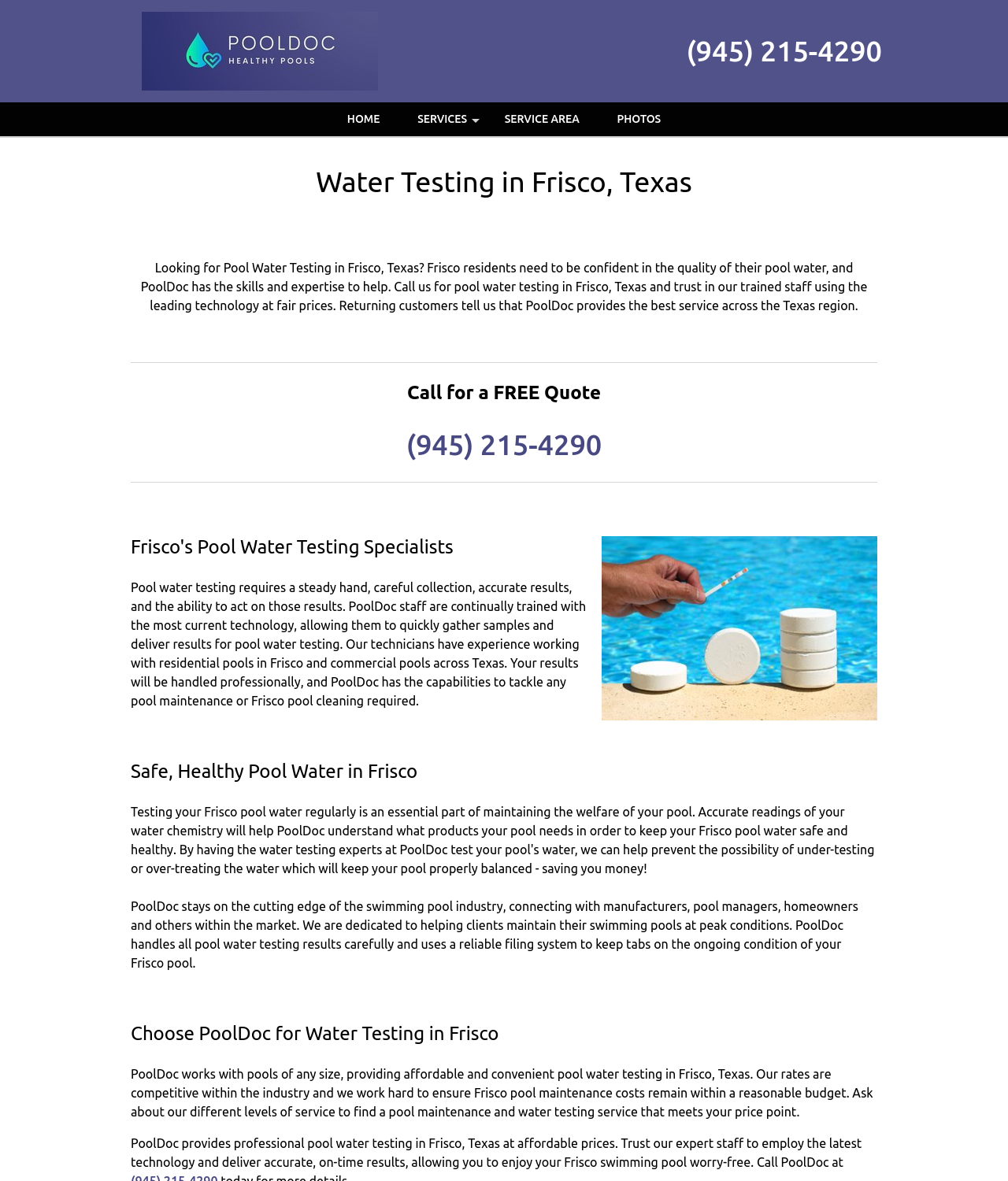What is the phone number to call for pool water testing?
Examine the webpage screenshot and provide an in-depth answer to the question.

I found the phone number by looking at the heading element with the text '(945) 215-4290' and also found a link element with the same text, which suggests that it's a clickable phone number. Additionally, the text around it mentions calling for pool water testing, which confirms that this is the correct phone number.